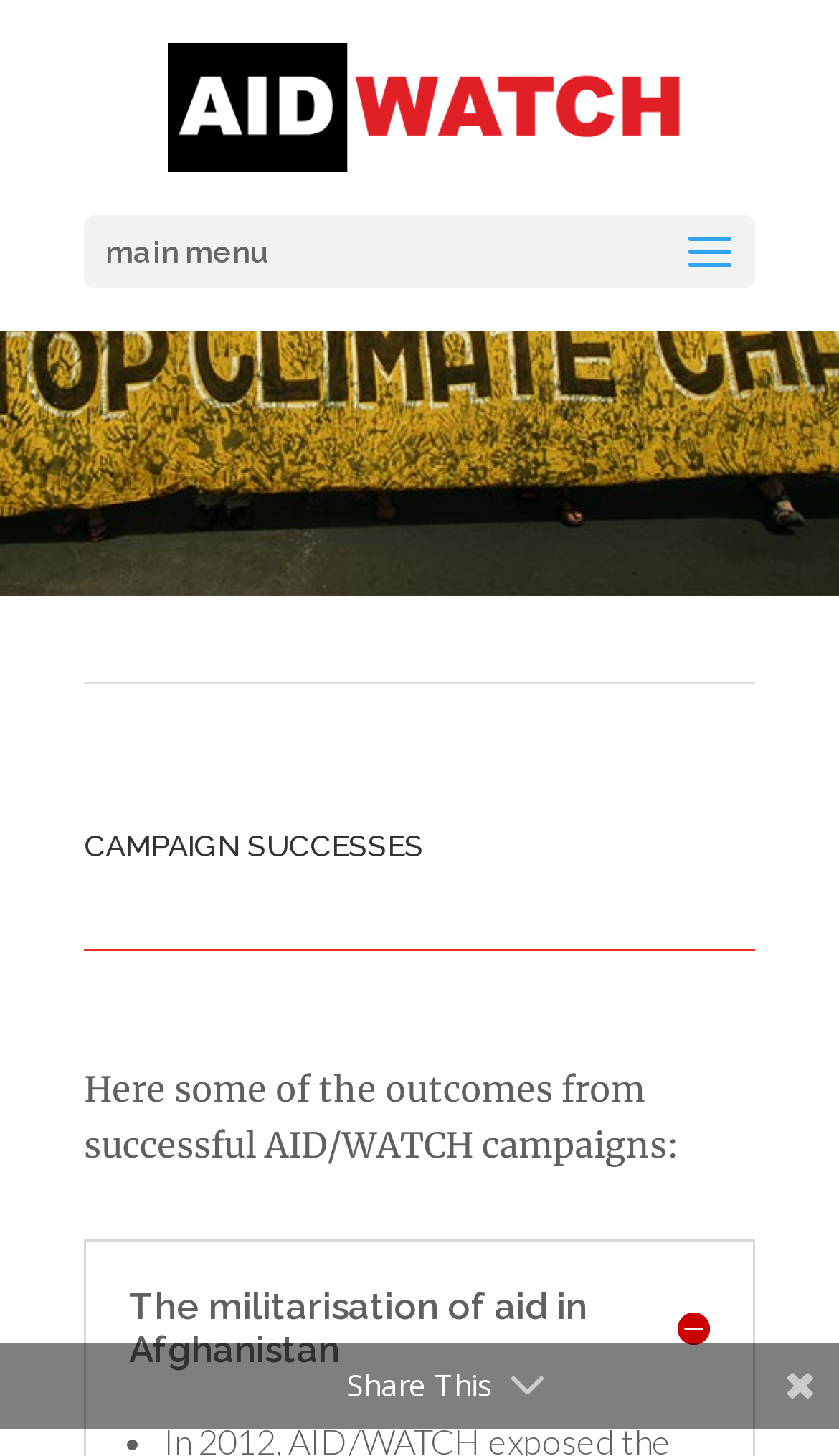Based on the visual content of the image, answer the question thoroughly: What is the title of the first campaign?

The title of the first campaign can be found in the heading ' The militarisation of aid in Afghanistan' which is located below the main heading 'CAMPAIGN SUCCESSES'.